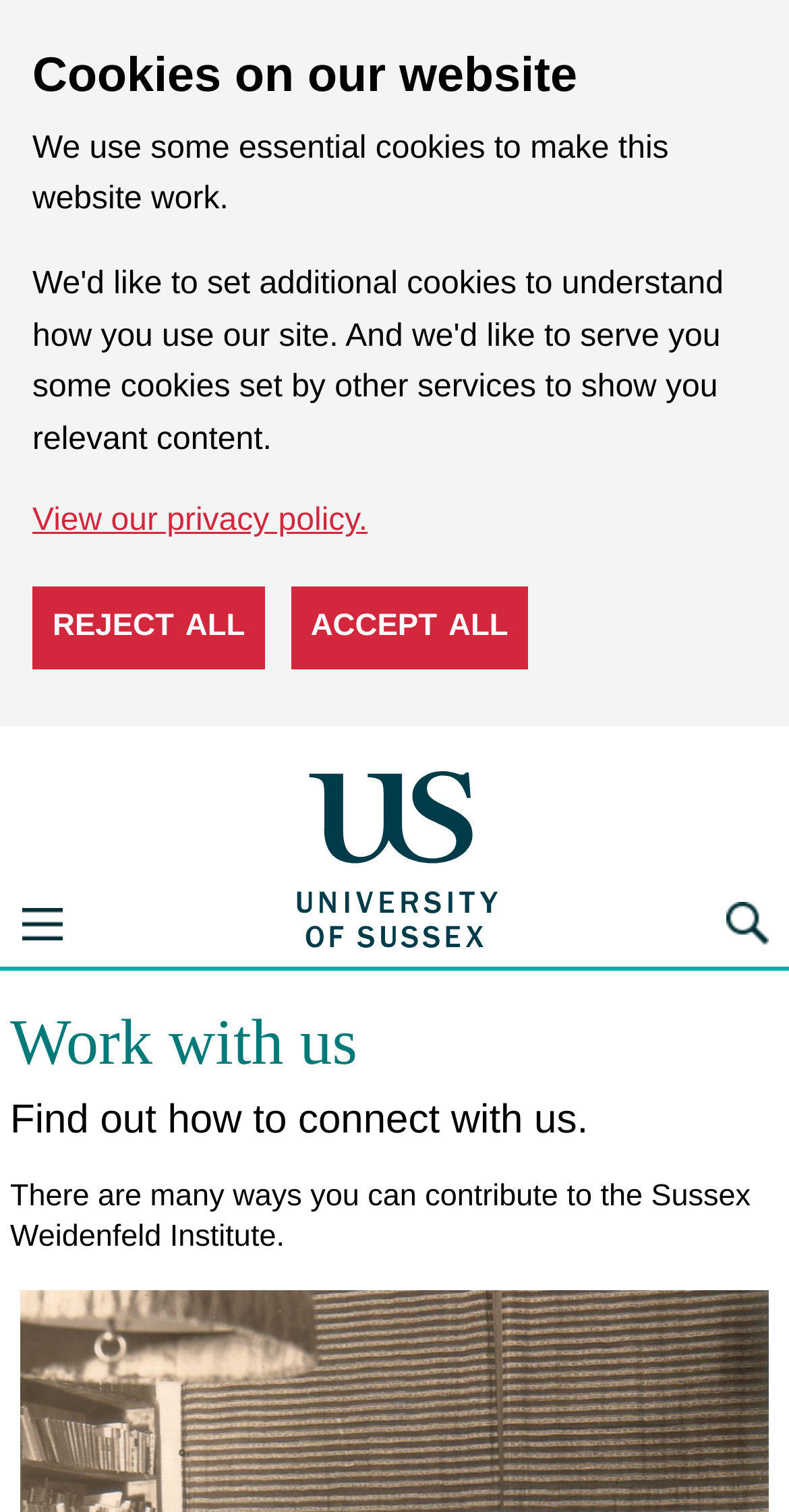Give a concise answer of one word or phrase to the question: 
What is the name of the university?

University of Sussex